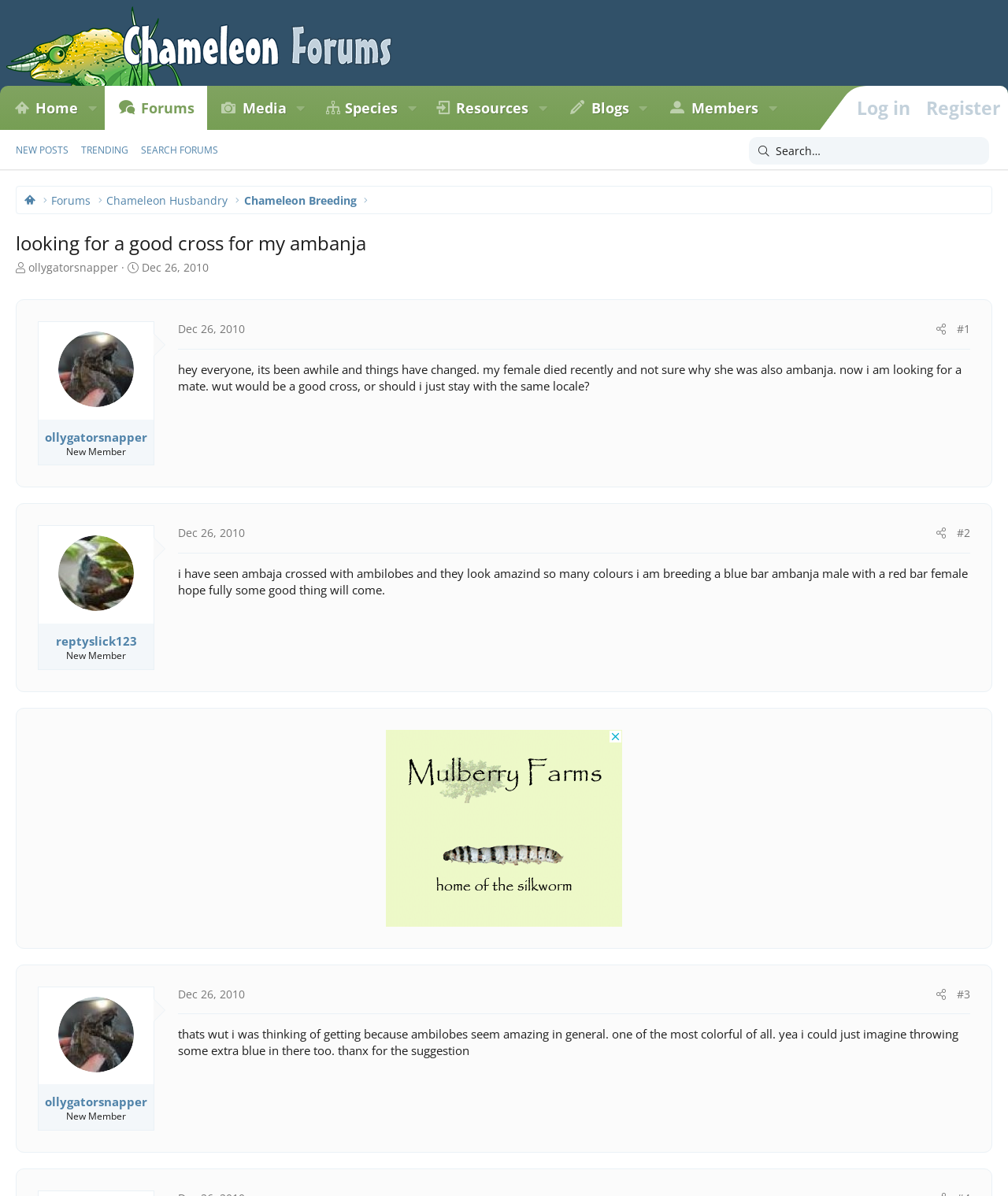Find and provide the bounding box coordinates for the UI element described with: "Dec 26, 2010".

[0.177, 0.269, 0.243, 0.281]